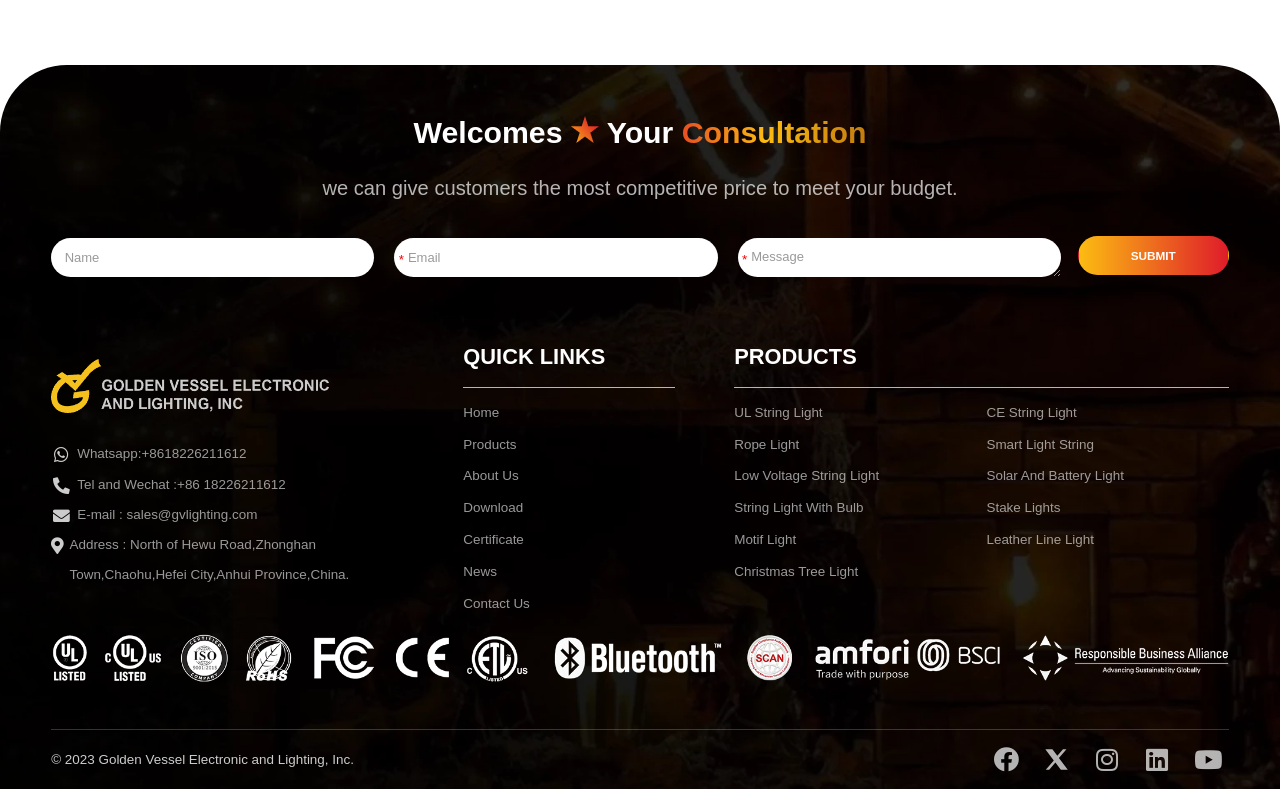Locate the bounding box coordinates of the clickable part needed for the task: "View products".

[0.574, 0.513, 0.643, 0.532]